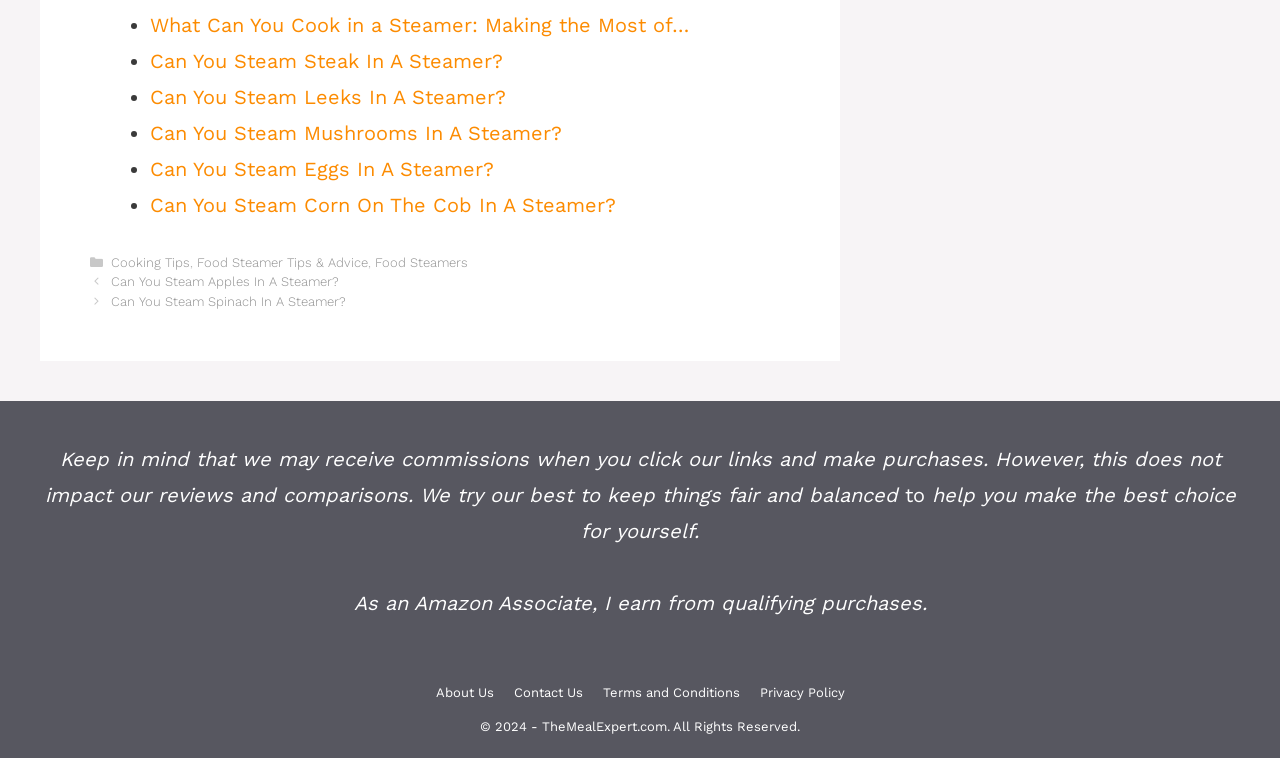Refer to the image and provide a thorough answer to this question:
What type of content is provided in the footer section?

The footer section contains categories and links to other related topics, such as 'Cooking Tips', 'Food Steamer Tips & Advice', and 'Food Steamers', which suggests that the webpage provides informative content related to steaming food.